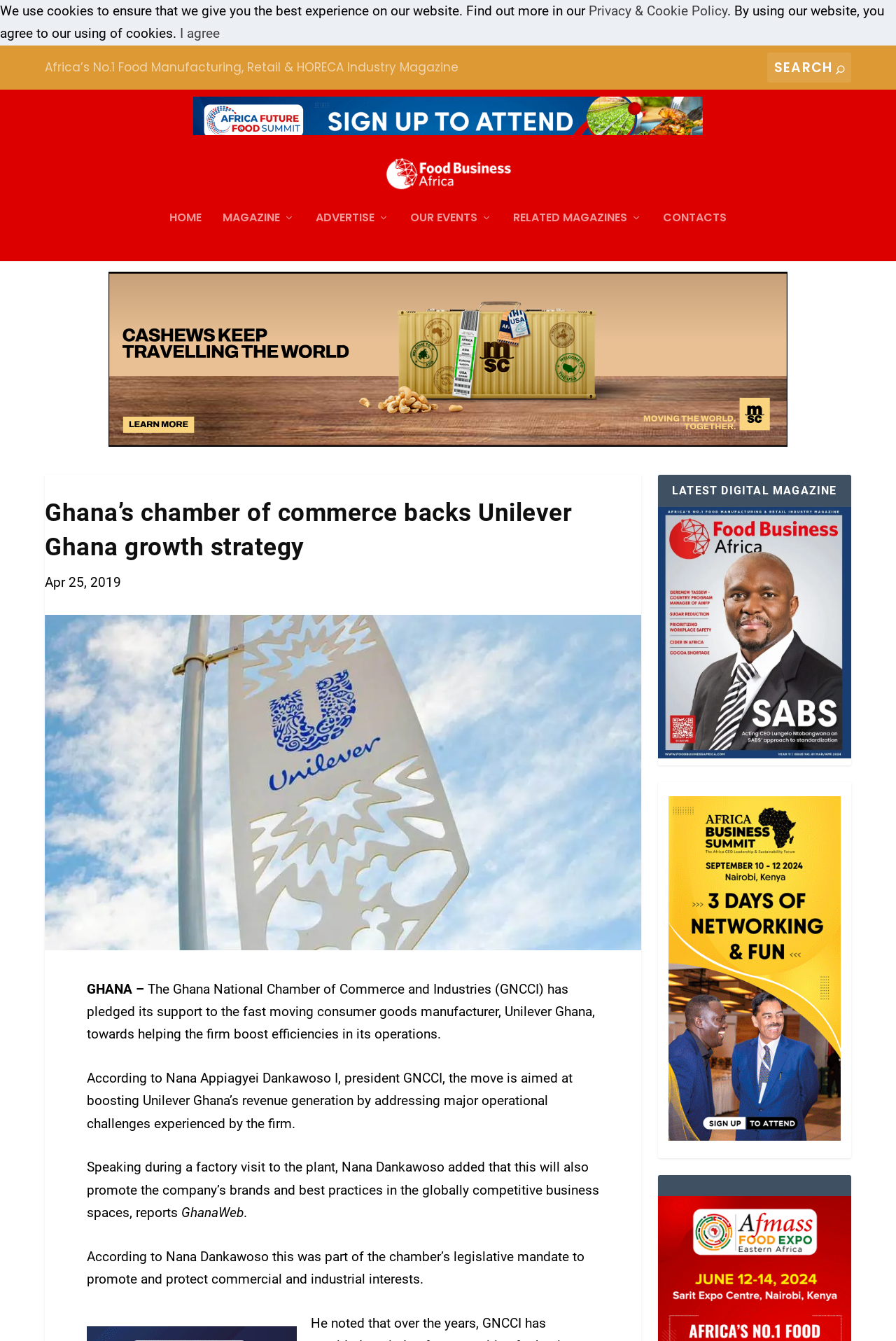Describe all significant elements and features of the webpage.

The webpage appears to be an article from Food Business Africa Magazine, with the title "Ghana's chamber of commerce backs Unilever Ghana growth strategy". At the top of the page, there is a notification bar with a message about cookies and a link to the Privacy & Cookie Policy. Below this, there is a search bar with a magnifying glass icon on the right side.

On the left side of the page, there is a menu with links to different sections, including HOME, MAGAZINE, ADVERTISE, OUR EVENTS, RELATED MAGAZINES, and CONTACTS. Above this menu, there is a logo of Food Business Africa Magazine.

The main content of the article is located in the middle of the page, with a heading that matches the title of the webpage. Below the heading, there is a date "Apr 25, 2019" and an image related to the article. The article itself is divided into several paragraphs, with text describing the support of the Ghana National Chamber of Commerce and Industries (GNCCI) to Unilever Ghana.

On the right side of the page, there are several advertisements, including an image with the text "Advertisement" and another ad with a link to a digital magazine. At the bottom of the page, there is a section with a heading "LATEST DIGITAL MAGAZINE" and a link to a digital magazine, accompanied by an image.